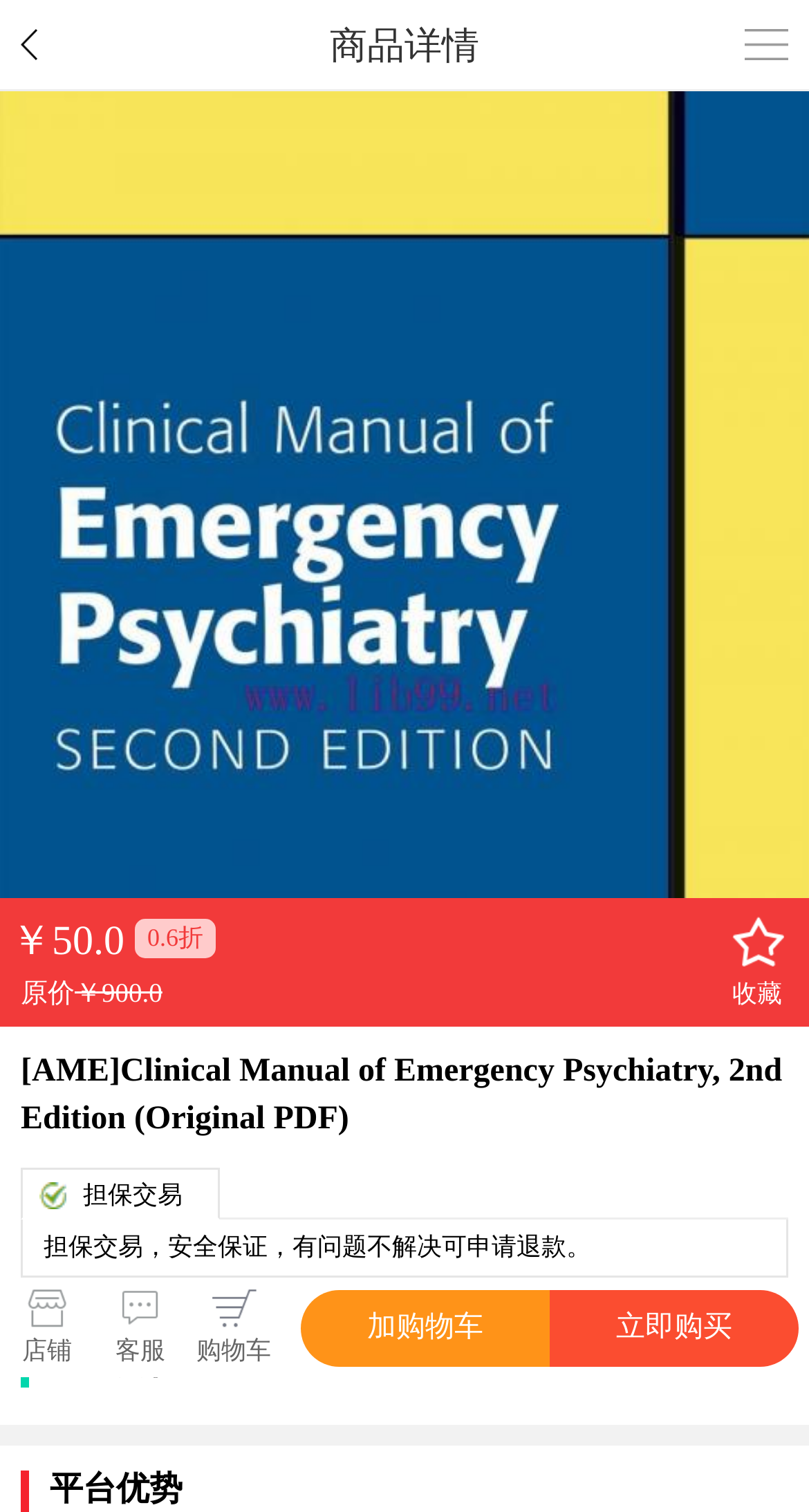Locate the bounding box coordinates of the UI element described by: "aria-label="Open navigation menu"". The bounding box coordinates should consist of four float numbers between 0 and 1, i.e., [left, top, right, bottom].

None